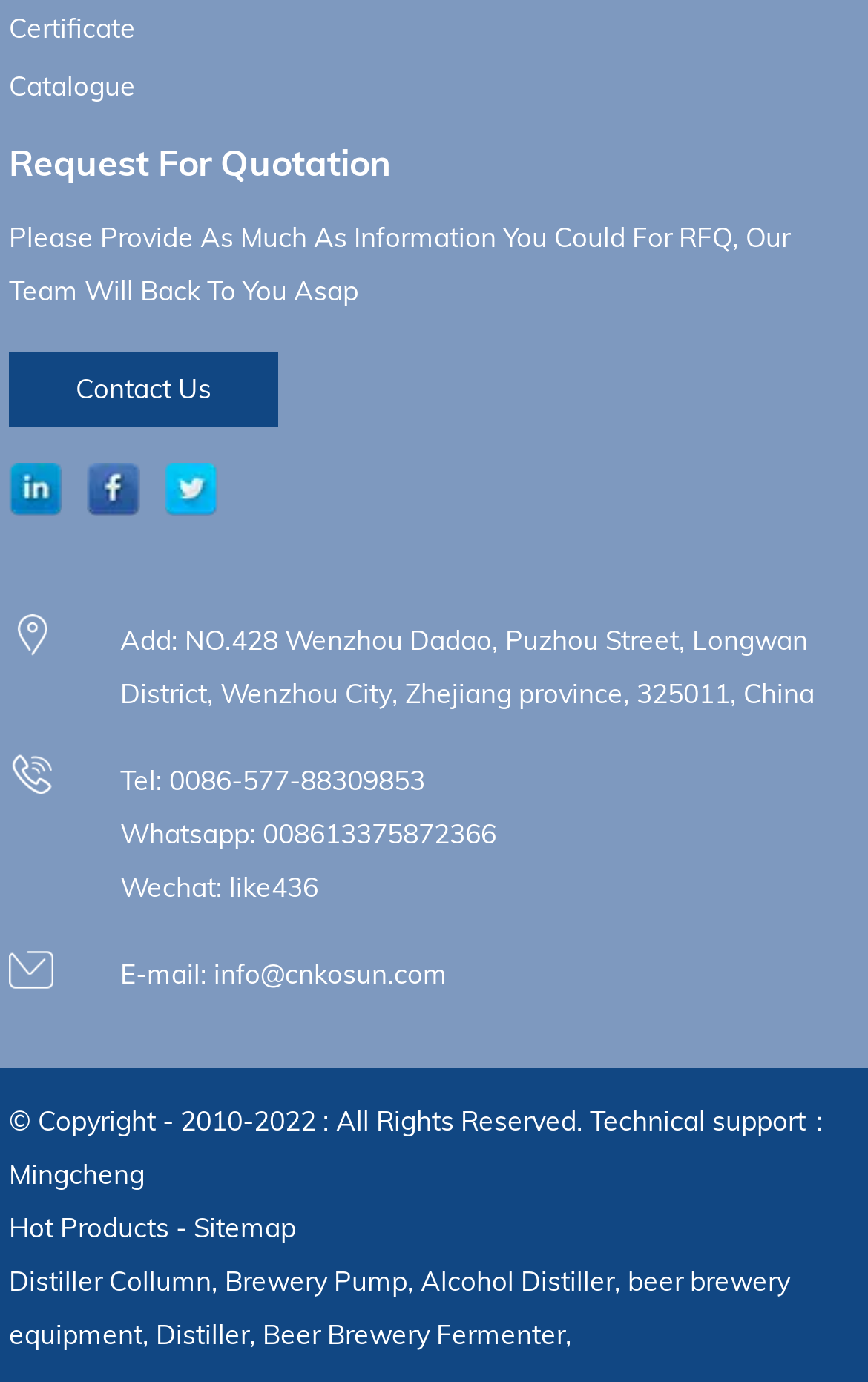Determine the bounding box coordinates (top-left x, top-left y, bottom-right x, bottom-right y) of the UI element described in the following text: Beer Brewery Fermenter

[0.302, 0.953, 0.651, 0.977]